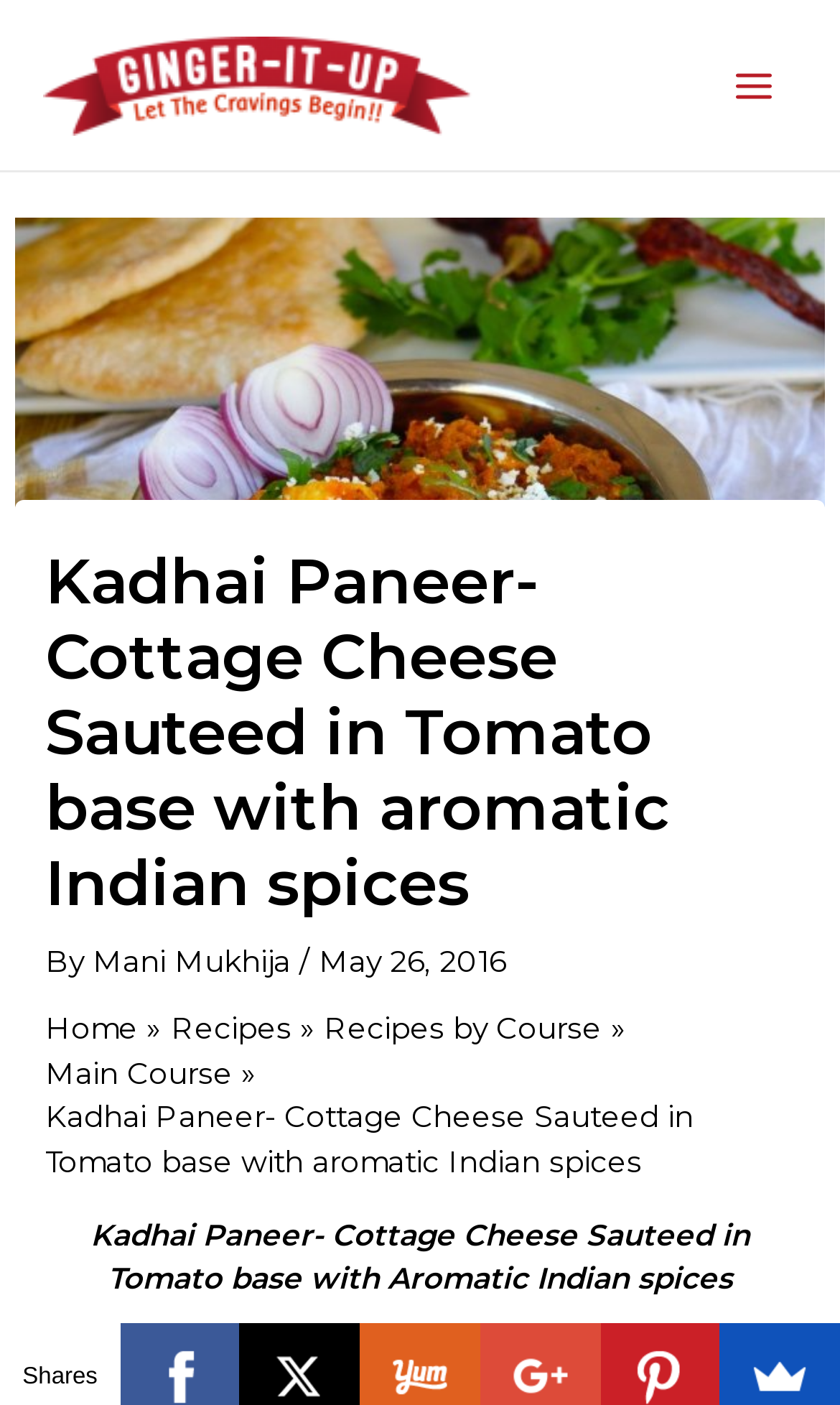For the given element description Main Course, determine the bounding box coordinates of the UI element. The coordinates should follow the format (top-left x, top-left y, bottom-right x, bottom-right y) and be within the range of 0 to 1.

[0.054, 0.751, 0.277, 0.775]